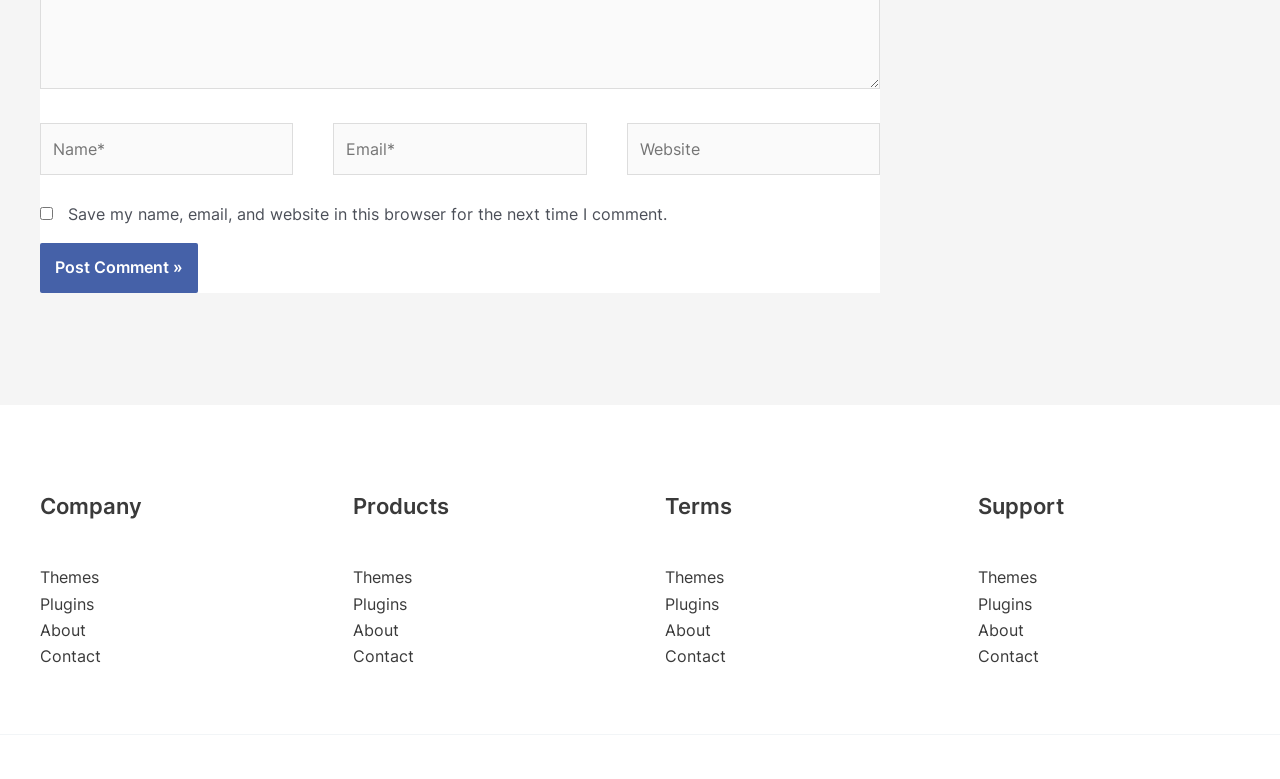Identify the bounding box coordinates of the section to be clicked to complete the task described by the following instruction: "Click the Post Comment button". The coordinates should be four float numbers between 0 and 1, formatted as [left, top, right, bottom].

[0.031, 0.312, 0.155, 0.376]